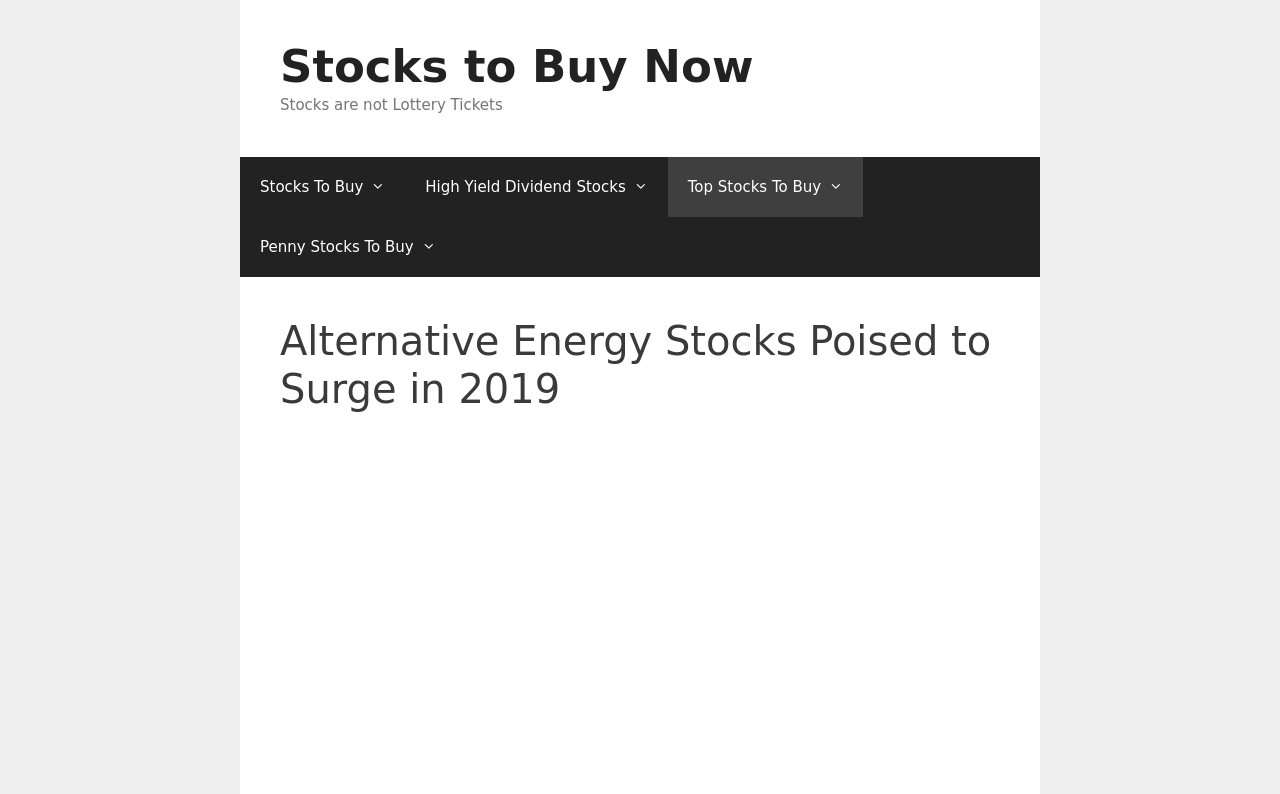Give a short answer using one word or phrase for the question:
How many links are on the webpage?

5